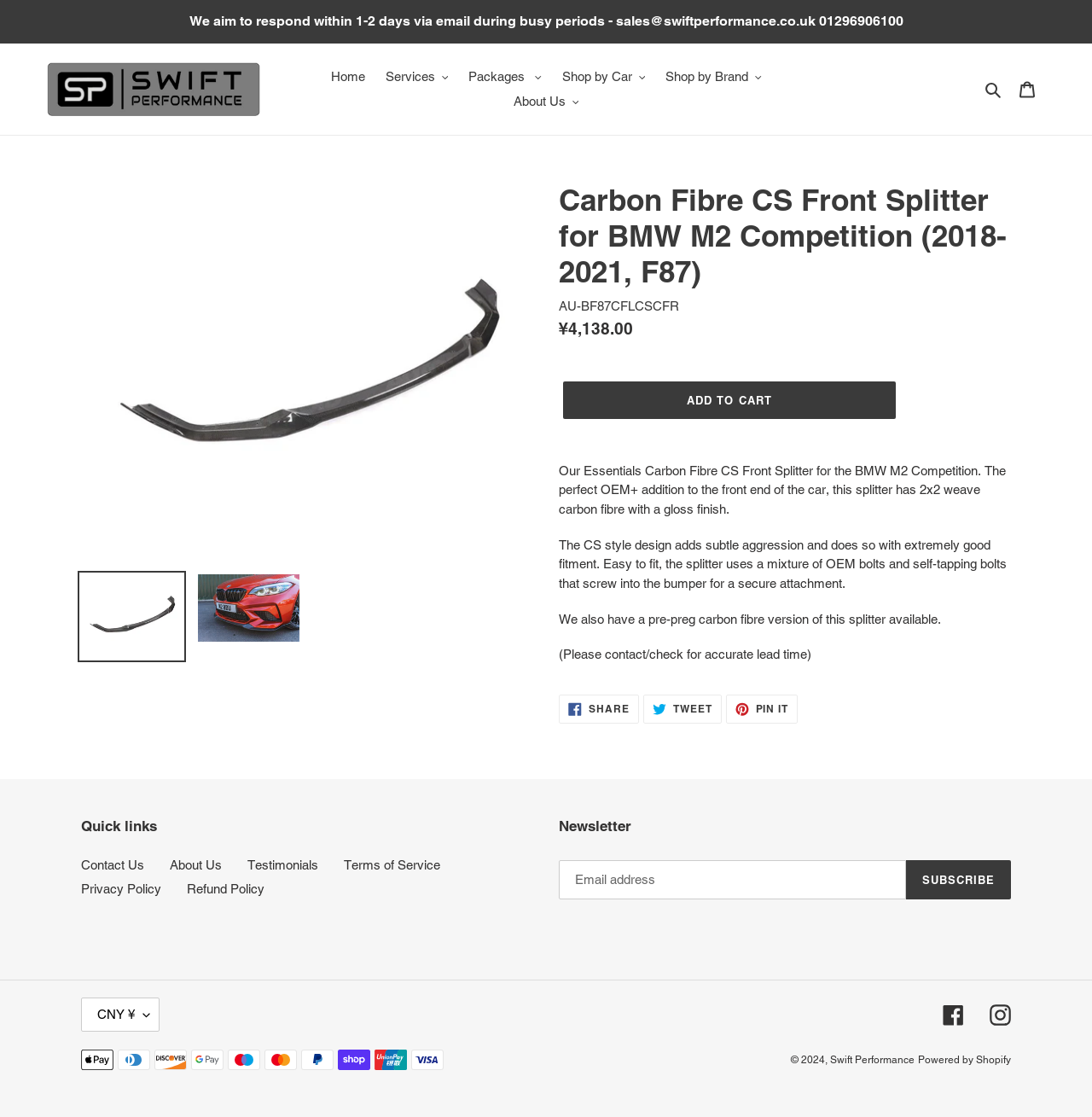Use a single word or phrase to answer the question: What is the price of the product?

¥4,138.00